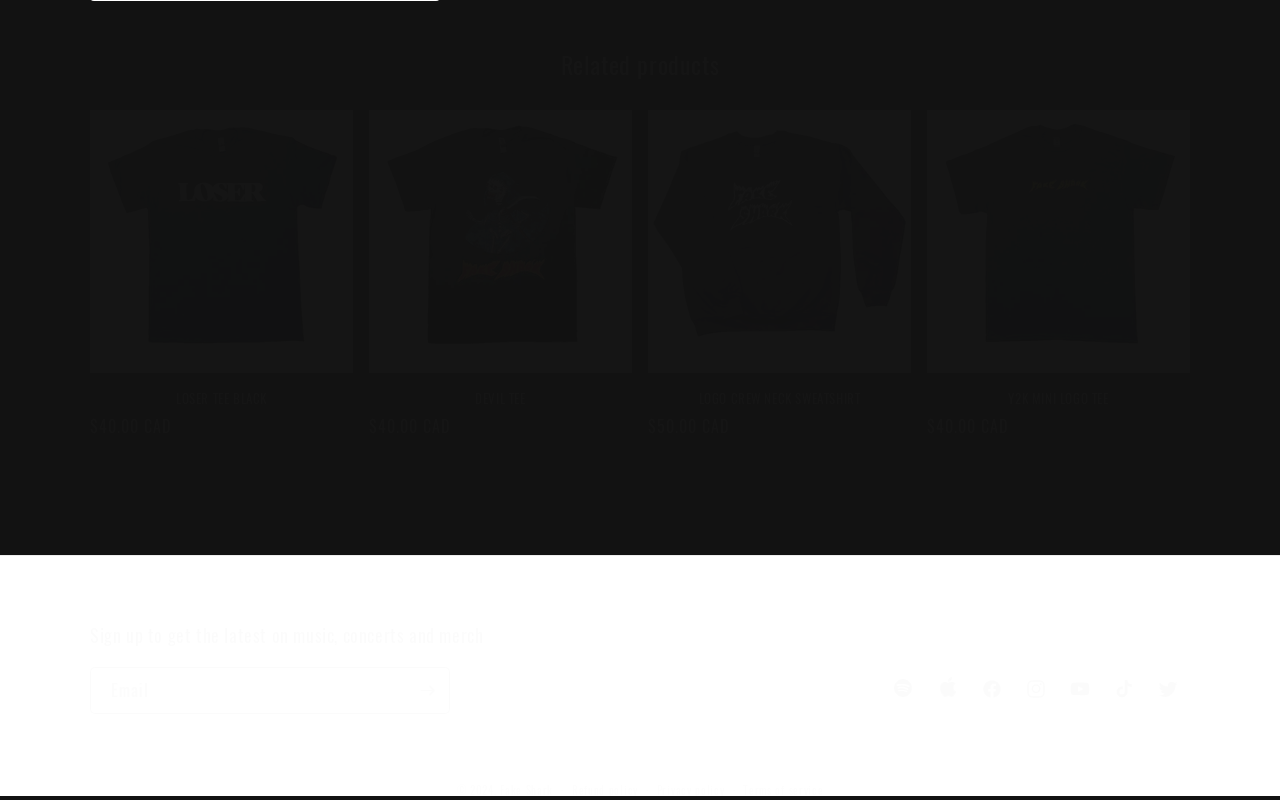Find the bounding box coordinates of the clickable area that will achieve the following instruction: "Check refund policy".

[0.447, 0.976, 0.498, 0.999]